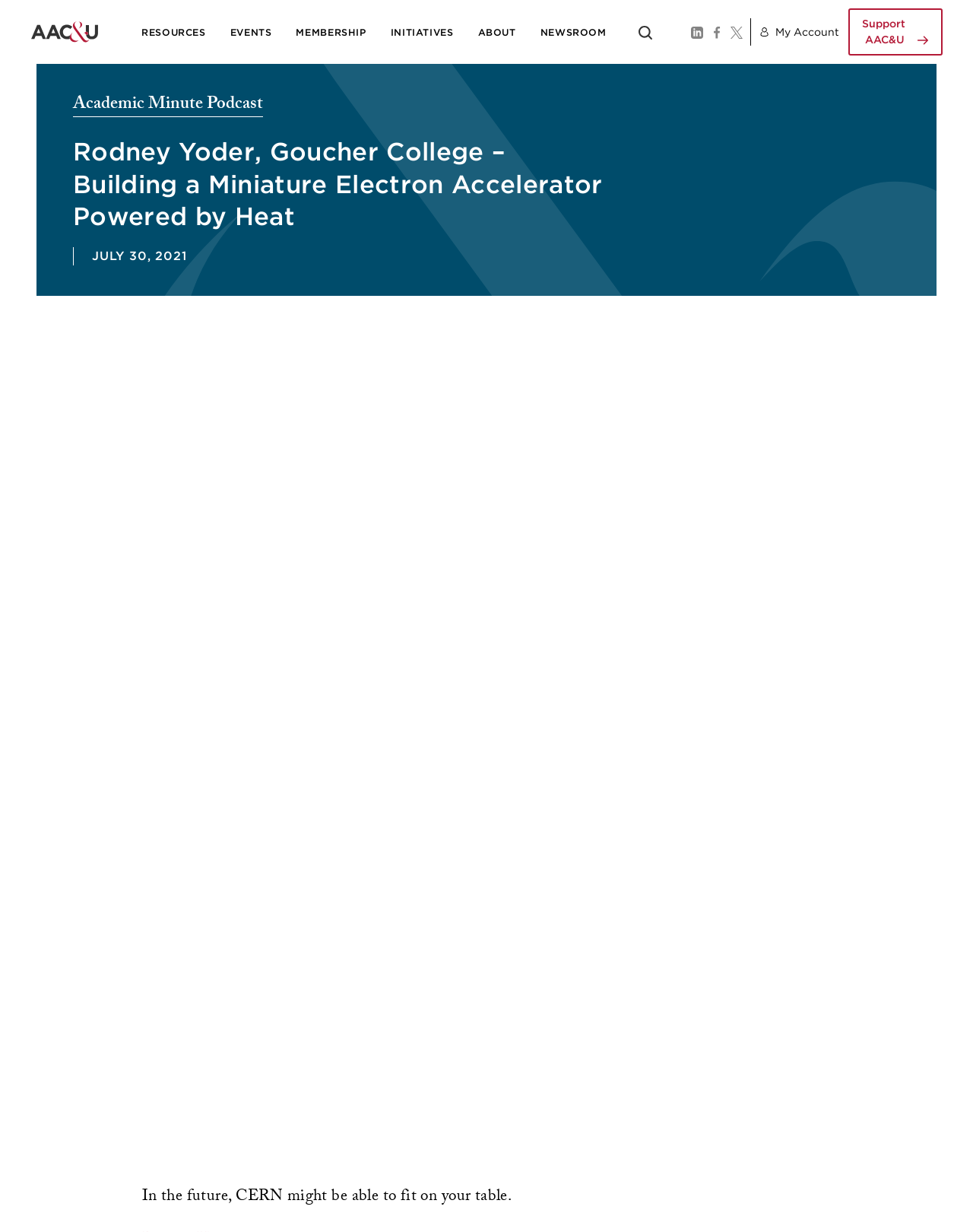Find the bounding box coordinates for the element that must be clicked to complete the instruction: "View the 'Academic Minute Podcast' resource". The coordinates should be four float numbers between 0 and 1, indicated as [left, top, right, bottom].

[0.078, 0.109, 0.234, 0.122]